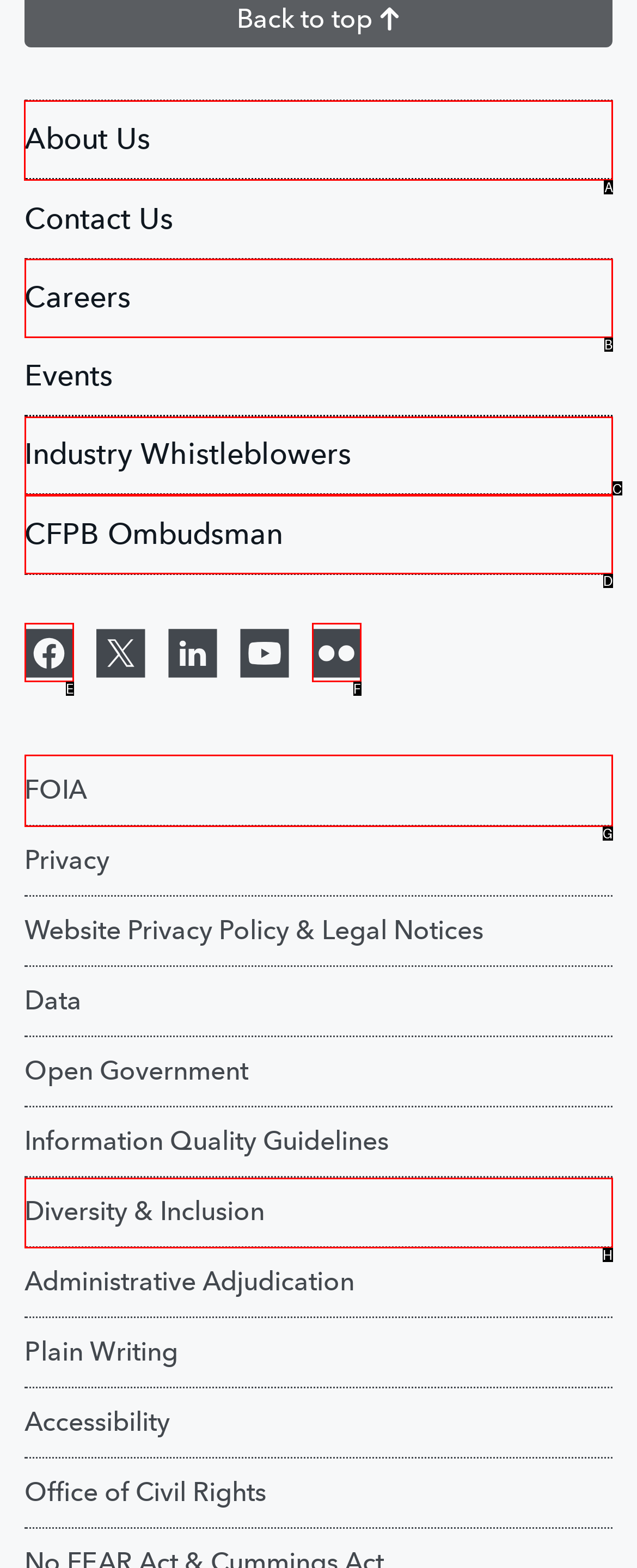Identify the correct UI element to click on to achieve the following task: Visit the About Us page Respond with the corresponding letter from the given choices.

A